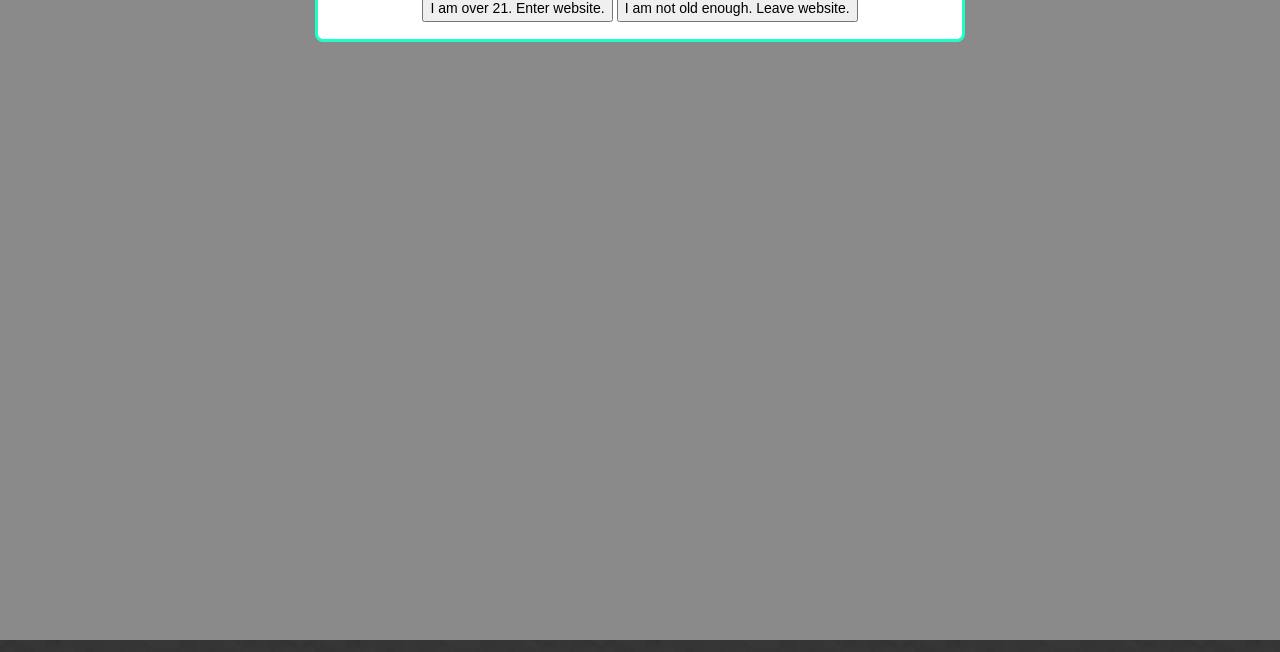From the webpage screenshot, identify the region described by parent_node: All publications. Provide the bounding box coordinates as (top-left x, top-left y, bottom-right x, bottom-right y), with each value being a floating point number between 0 and 1.

None